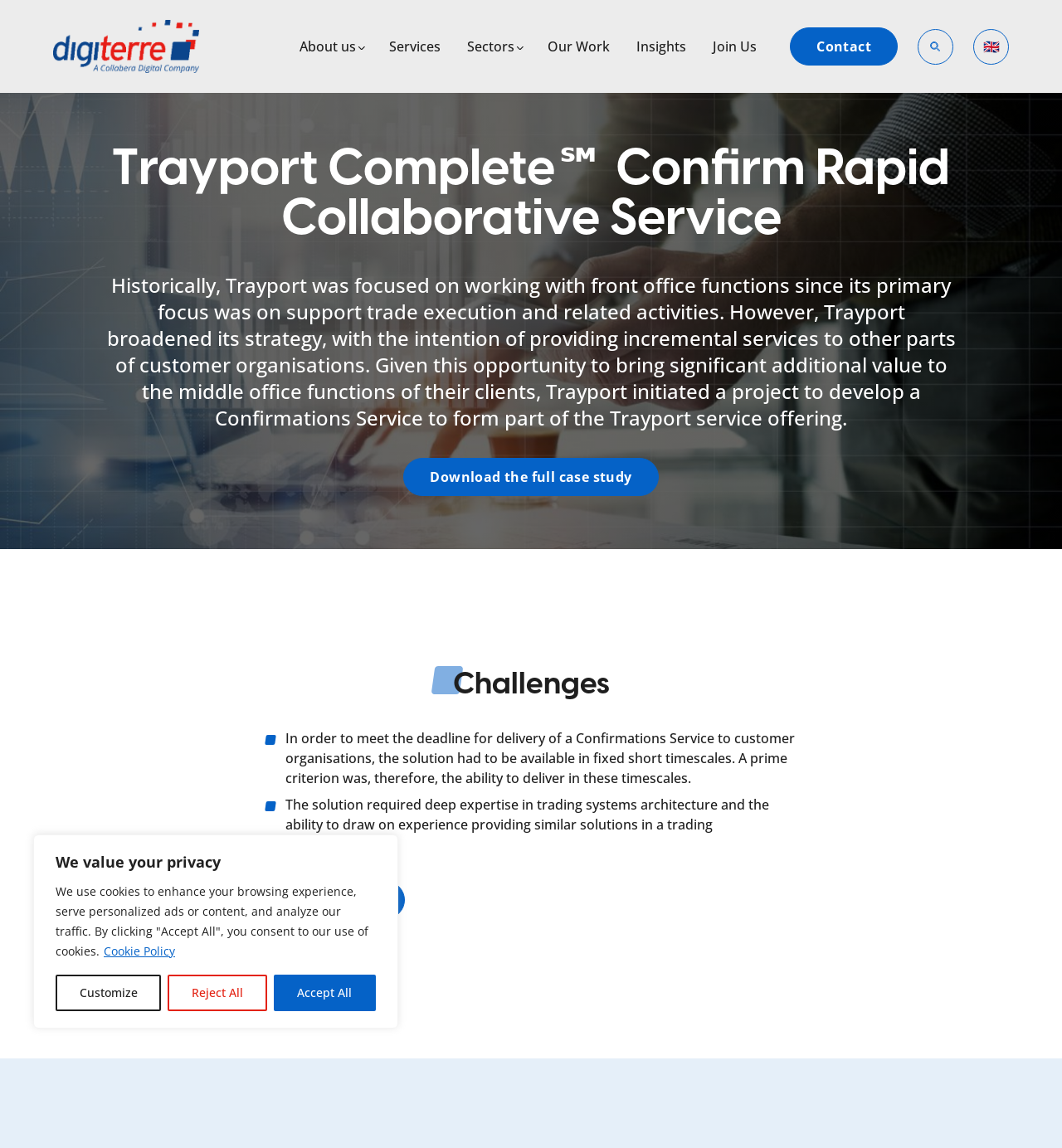From the webpage screenshot, predict the bounding box of the UI element that matches this description: "Sectors".

[0.427, 0.027, 0.503, 0.054]